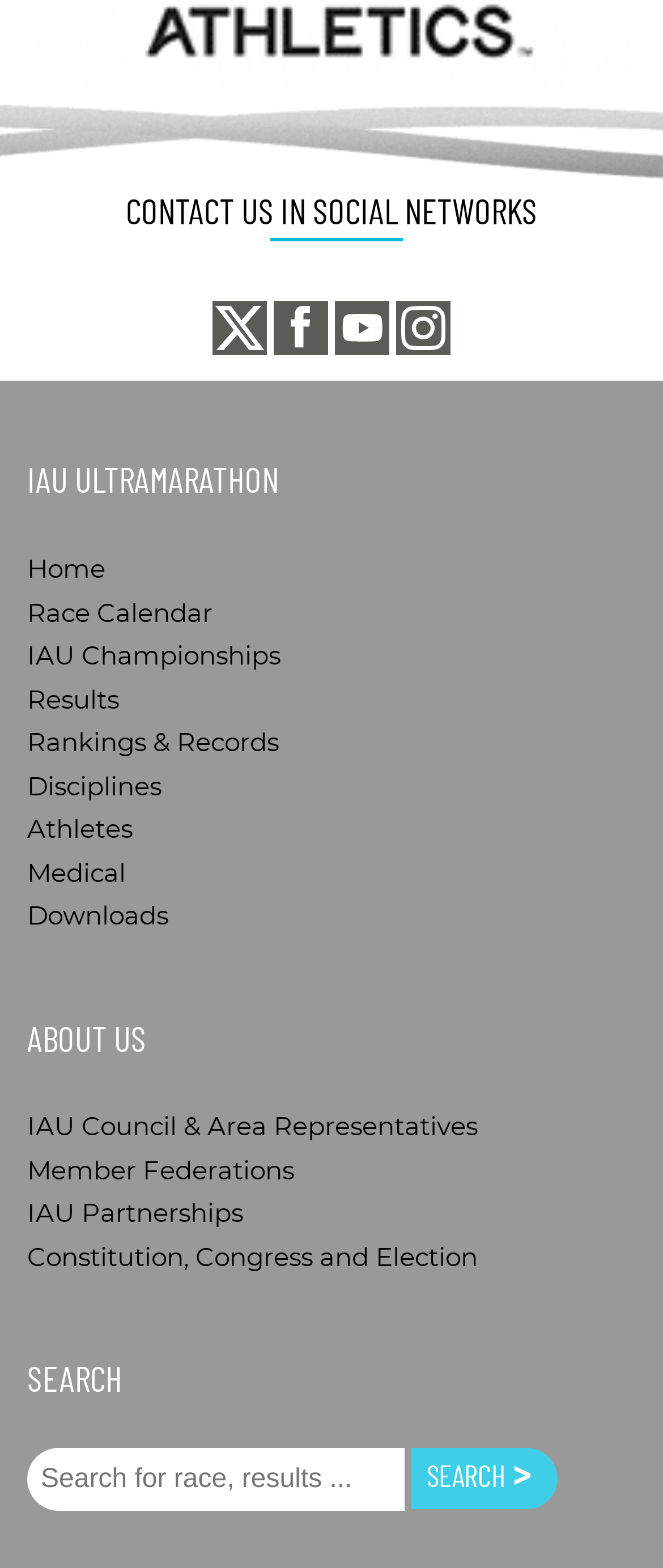Utilize the details in the image to thoroughly answer the following question: What is the purpose of the textbox?

I examined the textbox and its adjacent elements, and found that it is used to search for race, results, and other related information, as indicated by the placeholder text.